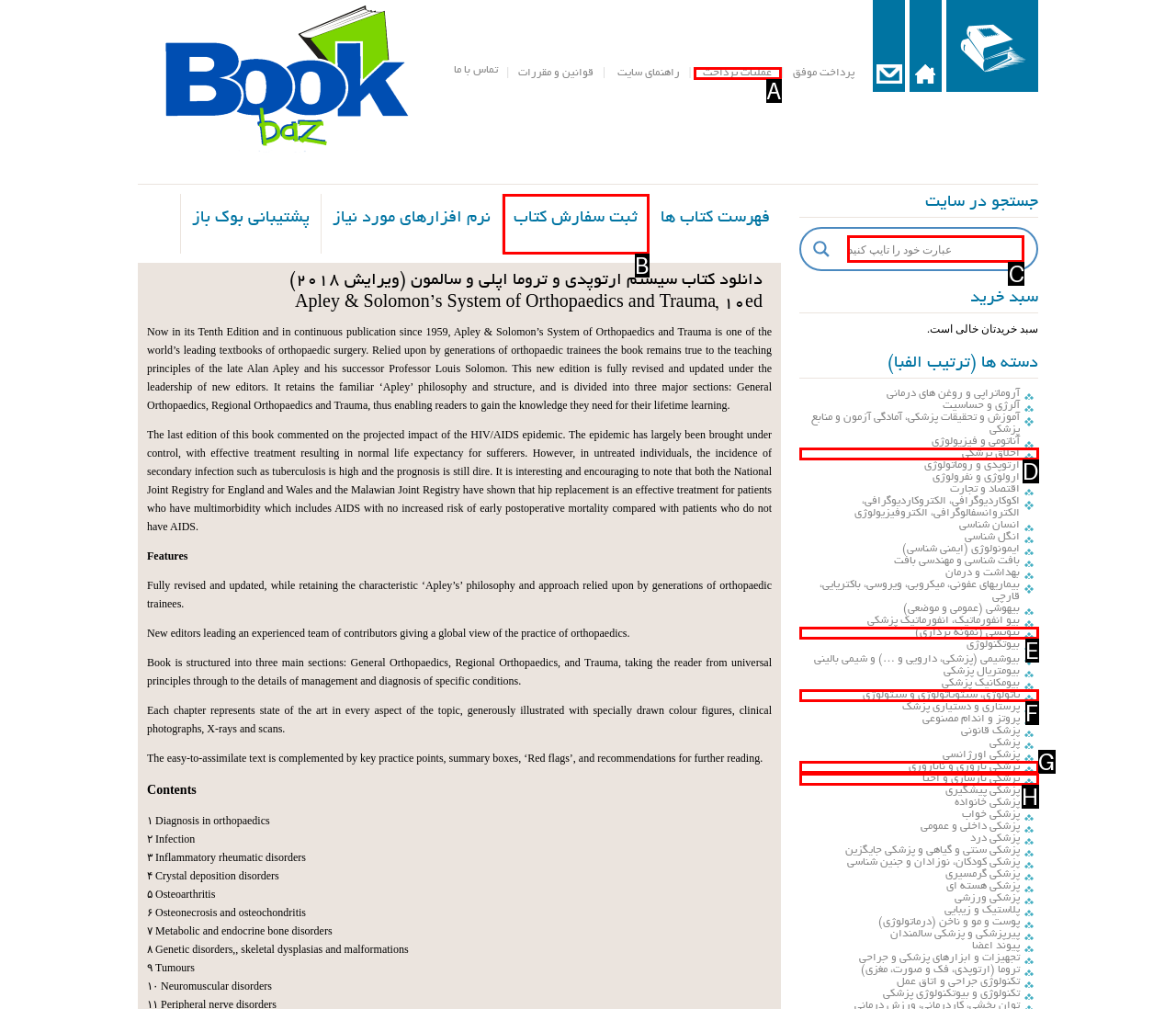Pick the option that should be clicked to perform the following task: Click on 'CONTACT US NOW'
Answer with the letter of the selected option from the available choices.

None